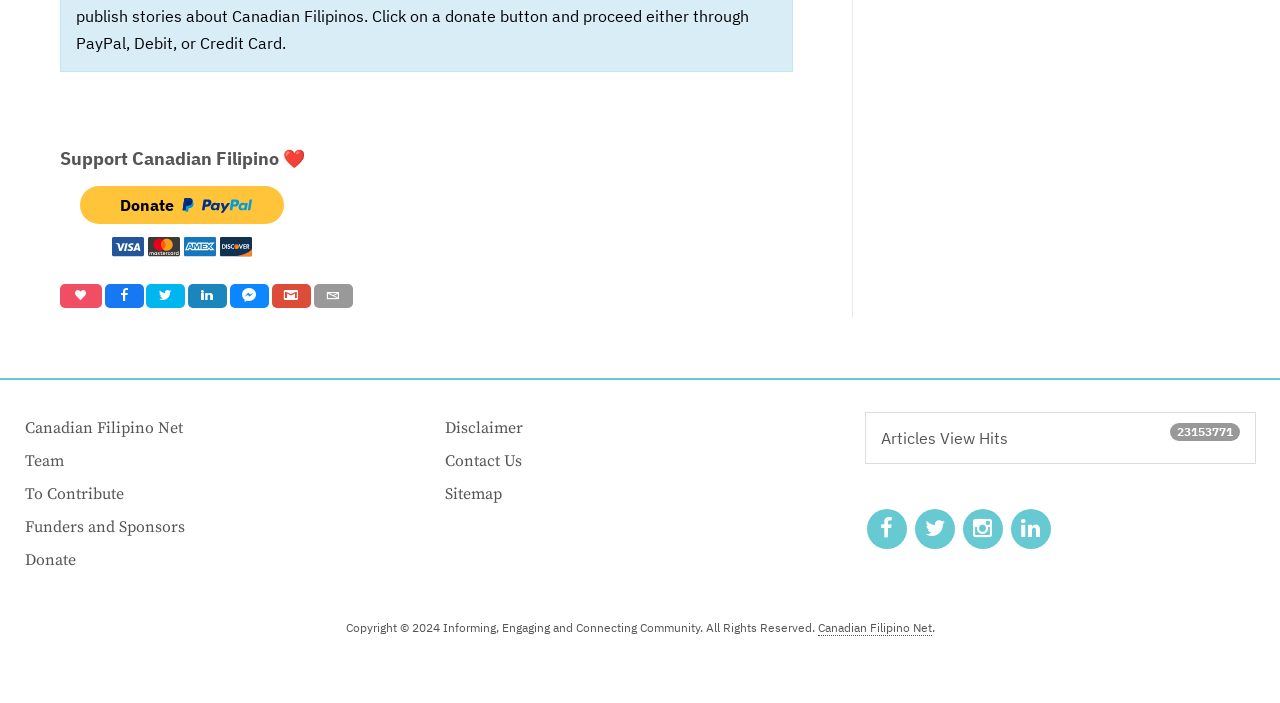What is the text above the 'Donate' button?
Using the visual information from the image, give a one-word or short-phrase answer.

Support Canadian Filipino ❤️